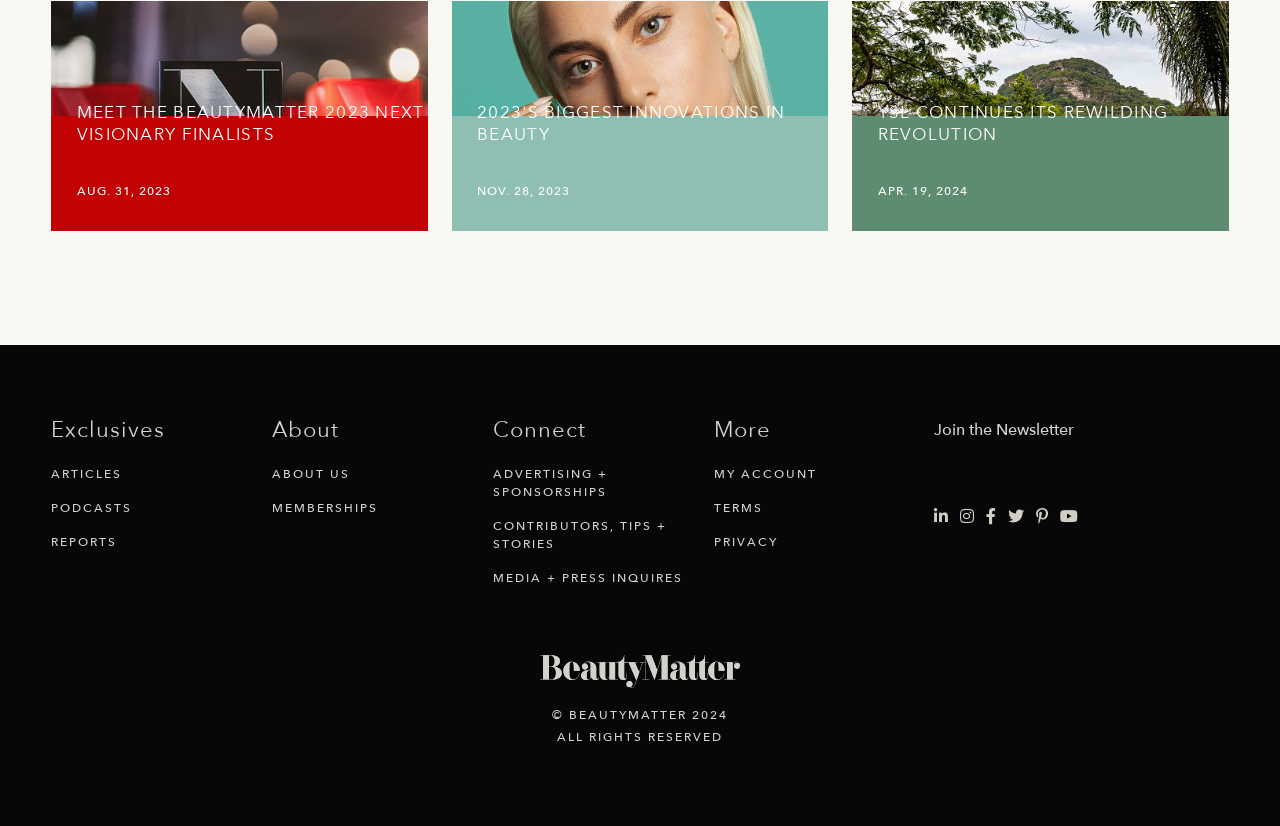Can I find information about the webpage creators?
Refer to the image and give a detailed response to the question.

The webpage has an 'About' section which provides links to 'ABOUT US' and 'MEMBERSHIPS', suggesting that I can find information about the webpage creators or the organization behind the webpage.